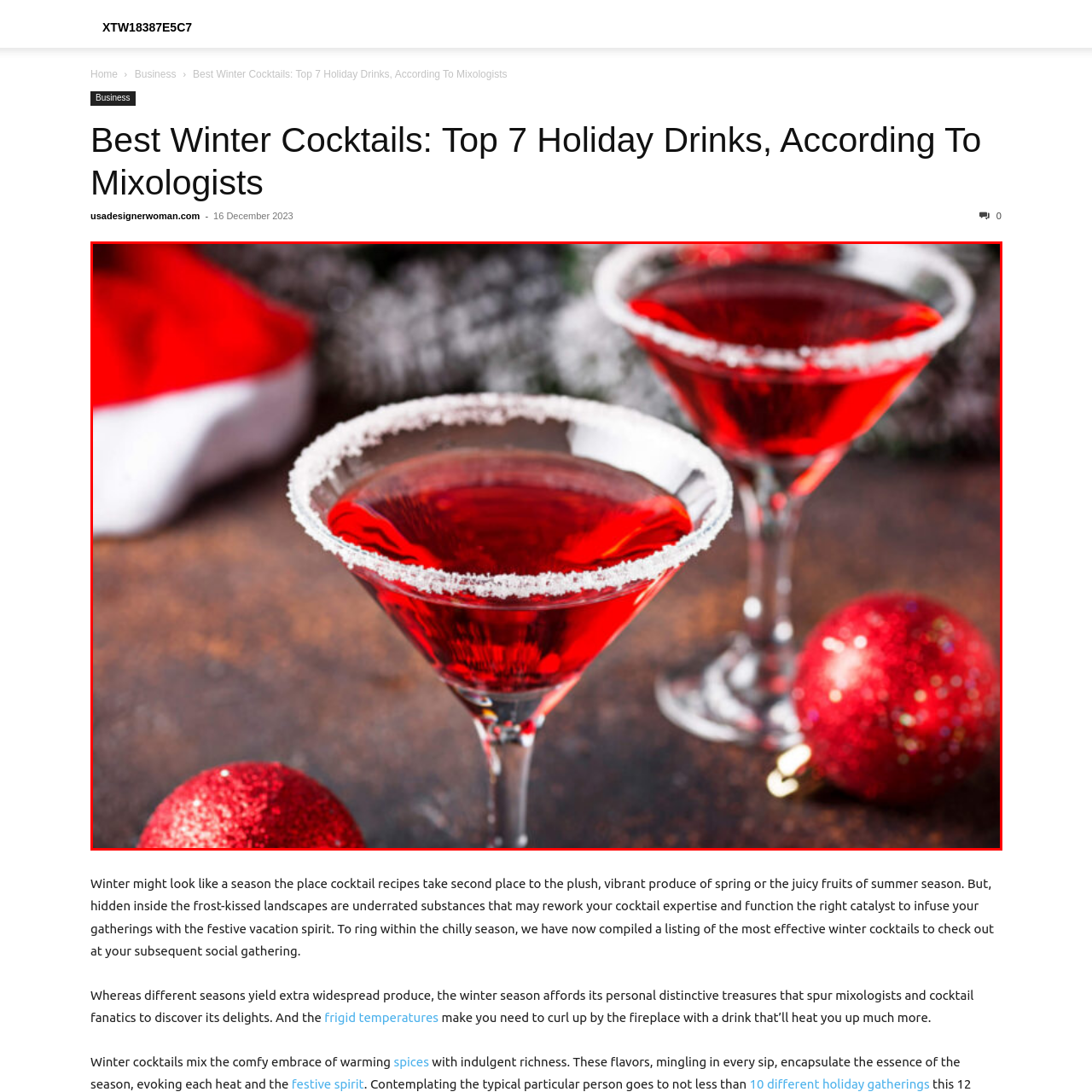Generate an elaborate caption for the image highlighted within the red boundary.

The image showcases two elegantly served cocktails in crystal-clear glasses, featuring a vibrant red liquid that evokes a festive spirit. Each cocktail is rimmed with a delicate line of white sugar, adding an inviting touch. In the background, hints of seasonal decor can be seen, including a soft red fabric, reminiscent of holiday traditions, and sparkling red ornaments that enhance the mood of celebration. This visual representation perfectly complements the theme of the article “Best Winter Cocktails: Top 7 Holiday Drinks, According To Mixologists,” which highlights sophisticated drink options ideal for winter gatherings and festive occasions.